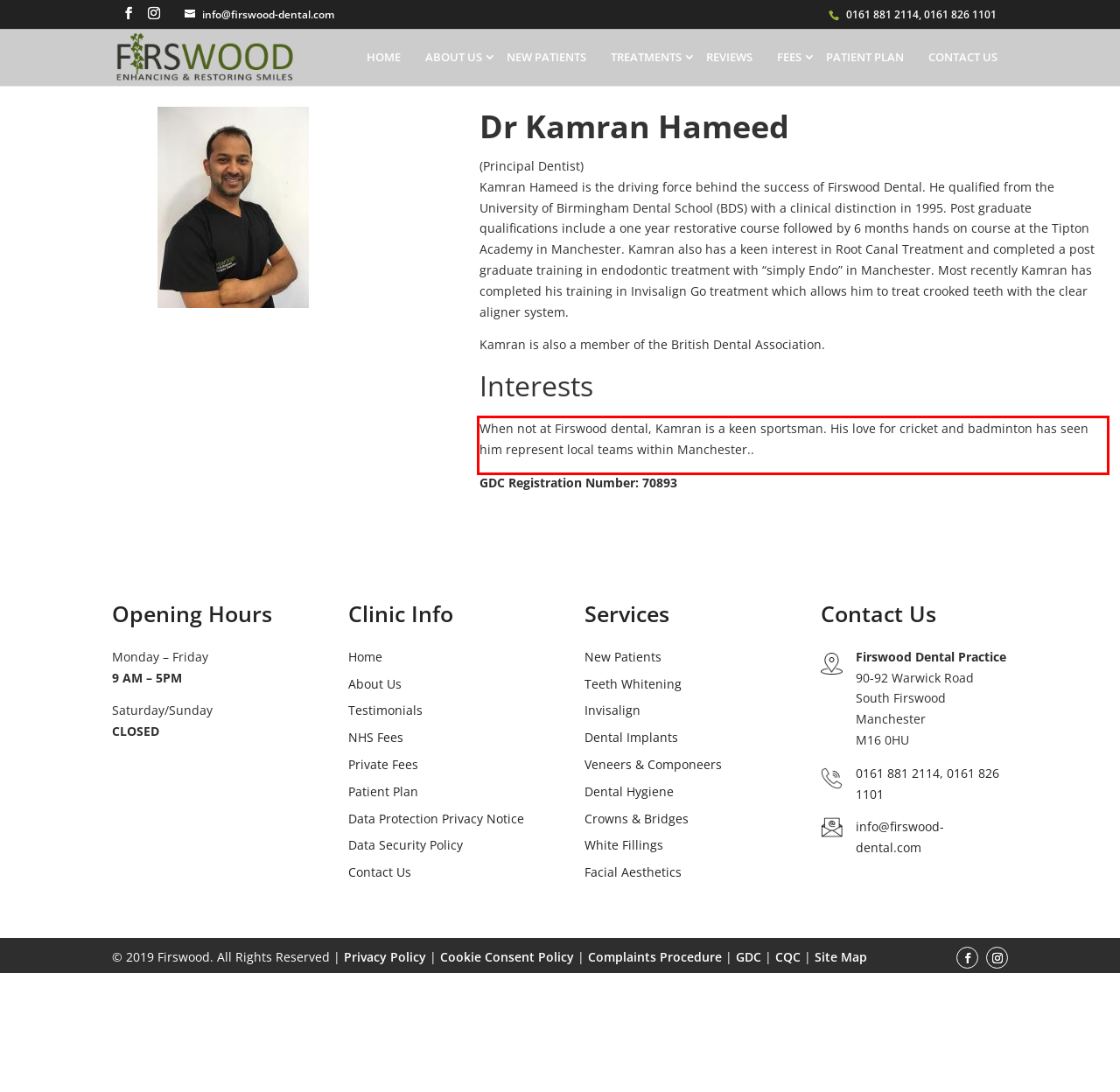You are provided with a screenshot of a webpage containing a red bounding box. Please extract the text enclosed by this red bounding box.

When not at Firswood dental, Kamran is a keen sportsman. His love for cricket and badminton has seen him represent local teams within Manchester..